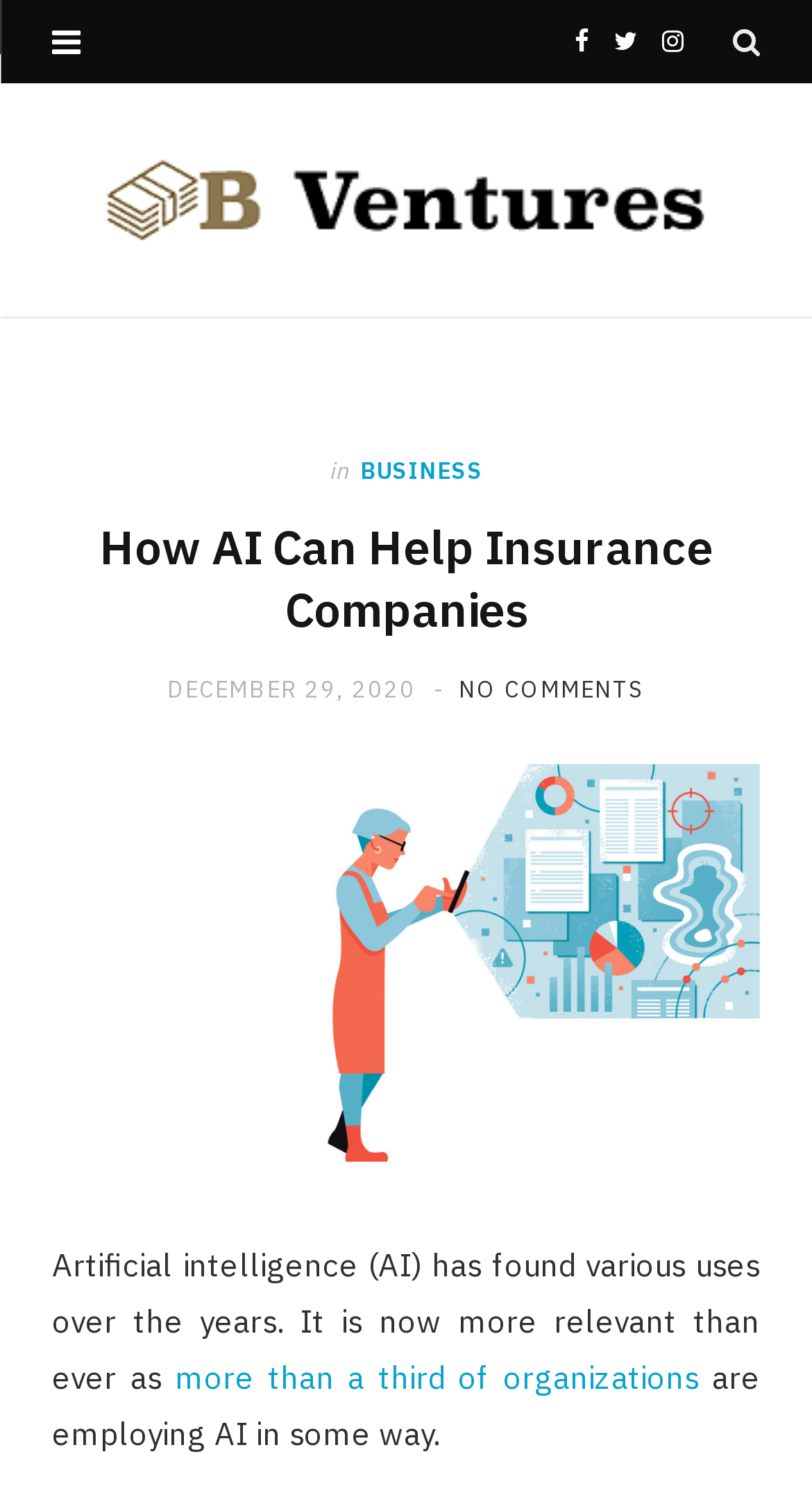Provide a brief response in the form of a single word or phrase:
What is the topic of the article?

AI in insurance companies